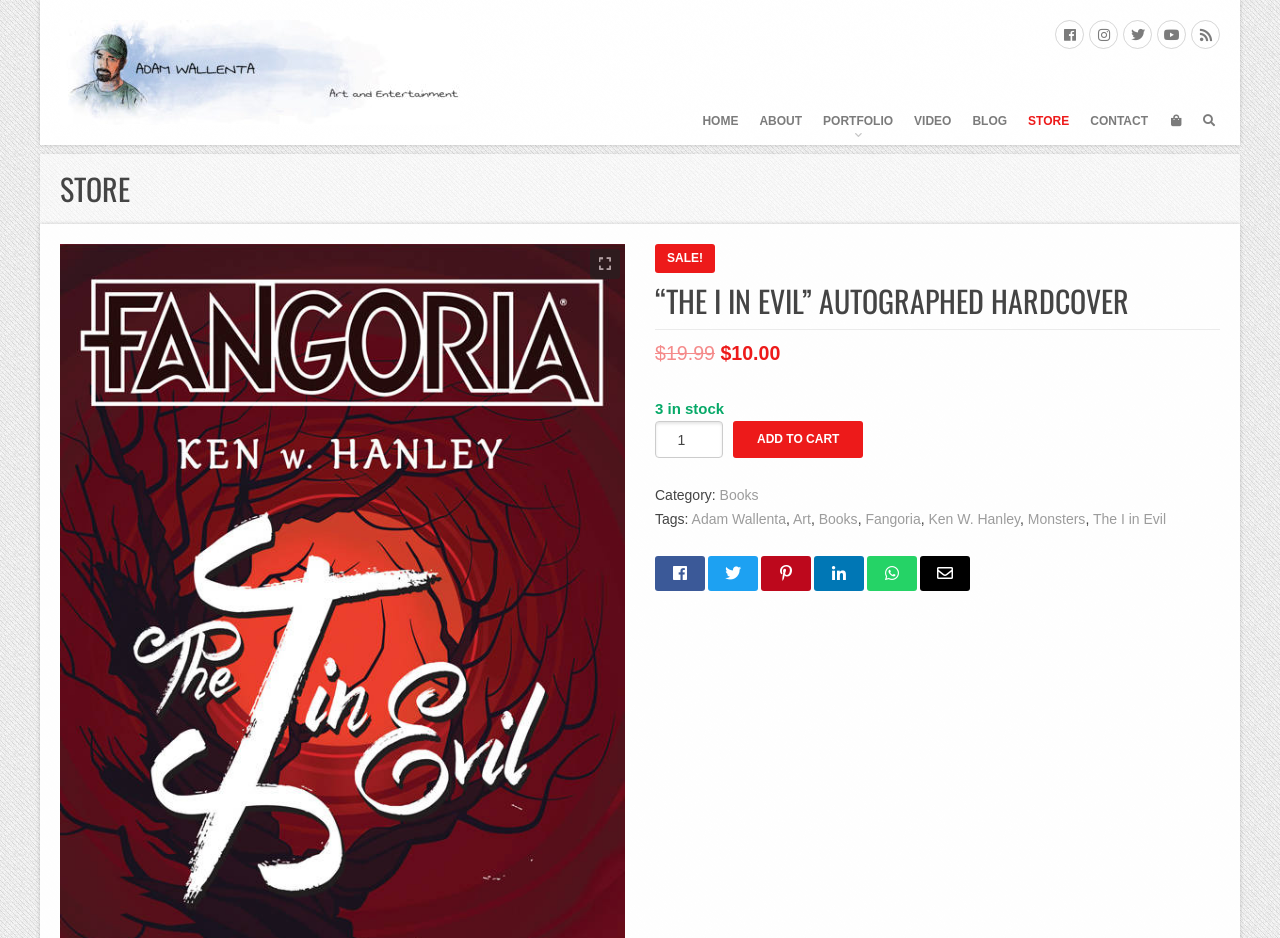Ascertain the bounding box coordinates for the UI element detailed here: "Adam Wallenta". The coordinates should be provided as [left, top, right, bottom] with each value being a float between 0 and 1.

[0.54, 0.545, 0.614, 0.562]